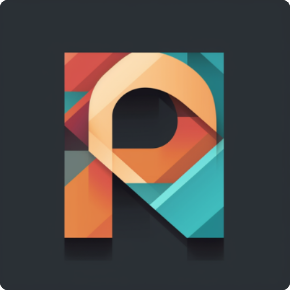What is the likely focus of the brand or service?
Using the image, answer in one word or phrase.

Creativity, technology, or innovation